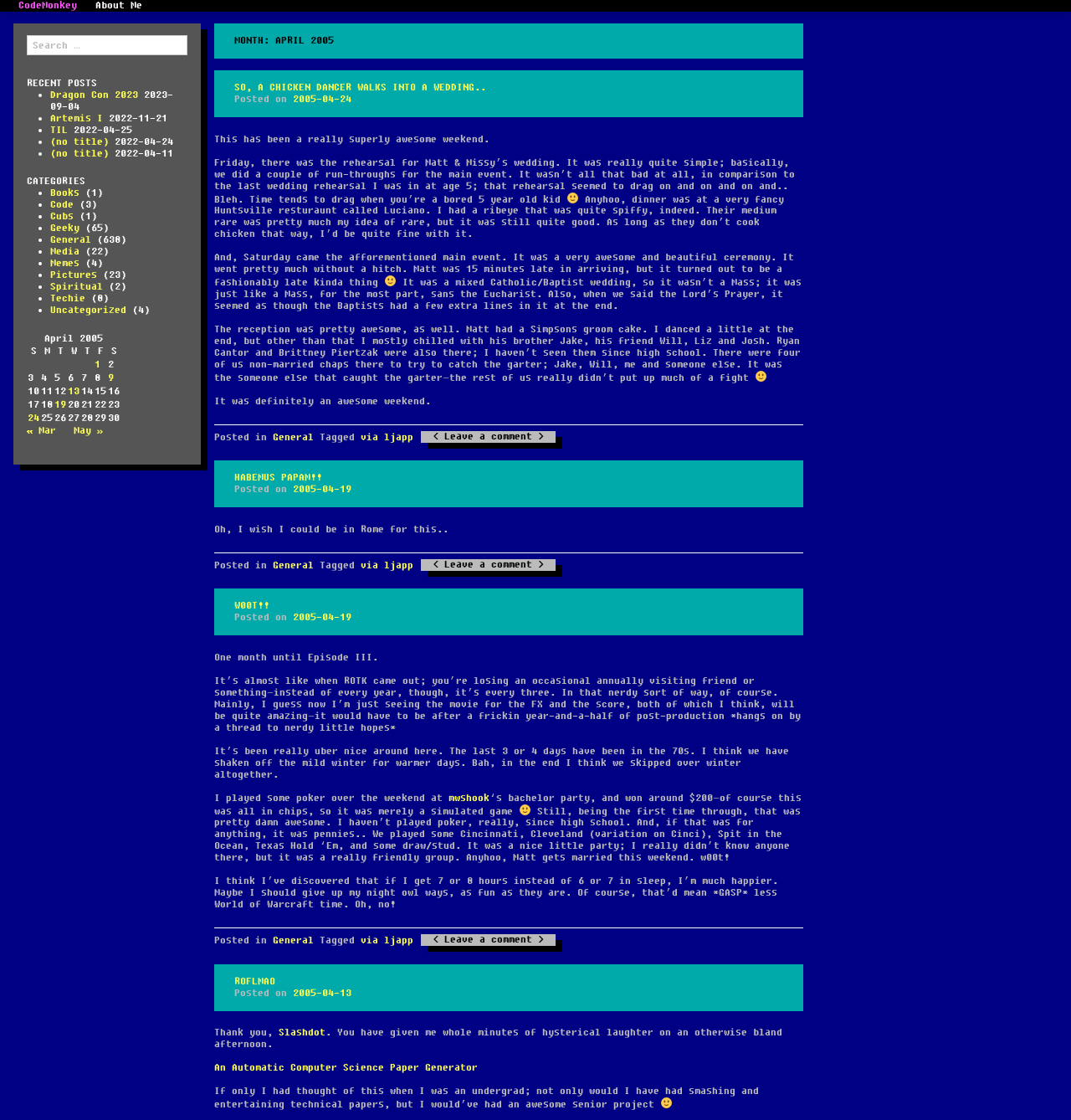What is the title of the first post published on April 1, 2005?
Please look at the screenshot and answer in one word or a short phrase.

Posts published on April 1, 2005